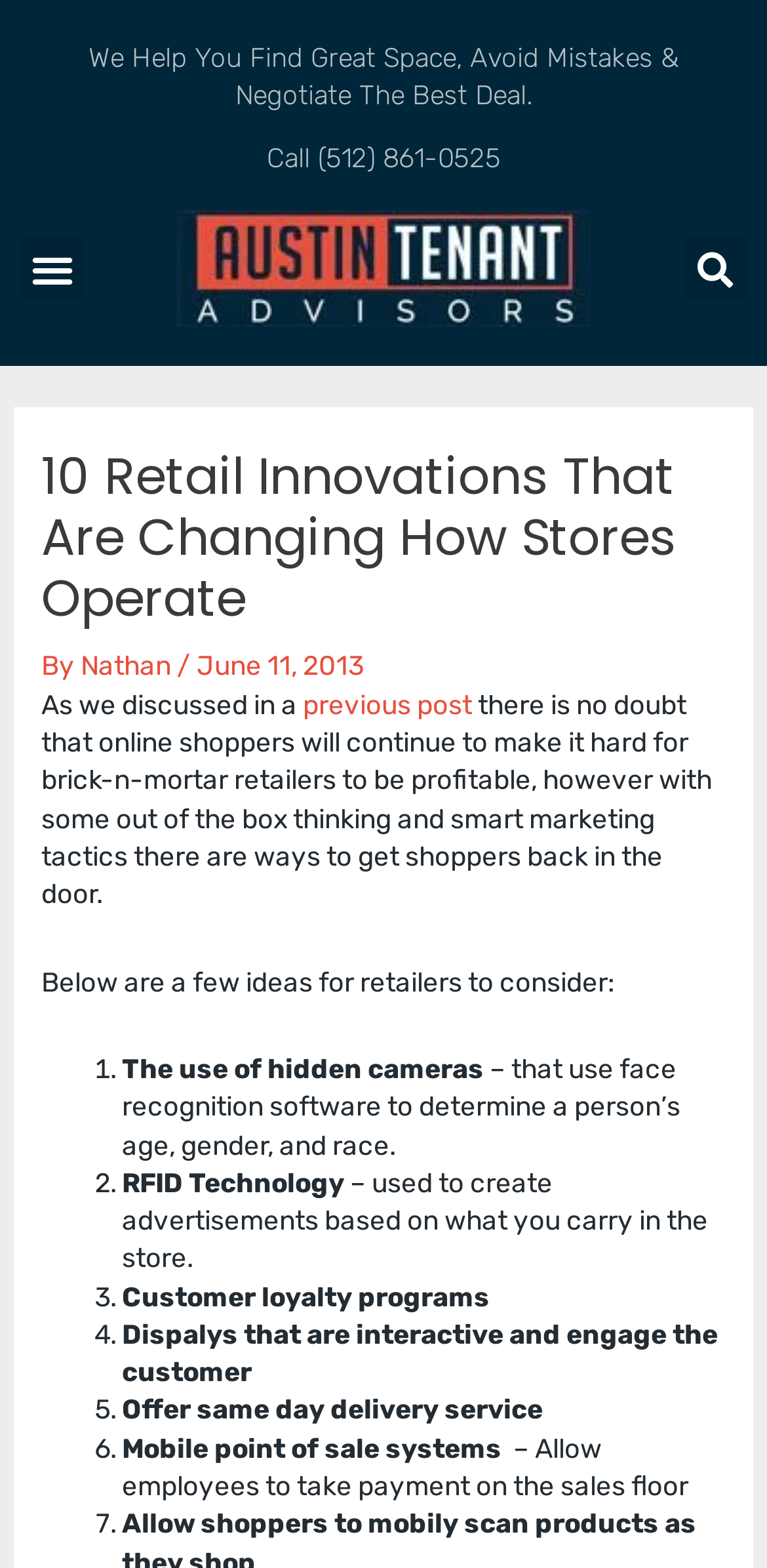Please answer the following question using a single word or phrase: 
Who wrote the article?

Nathan